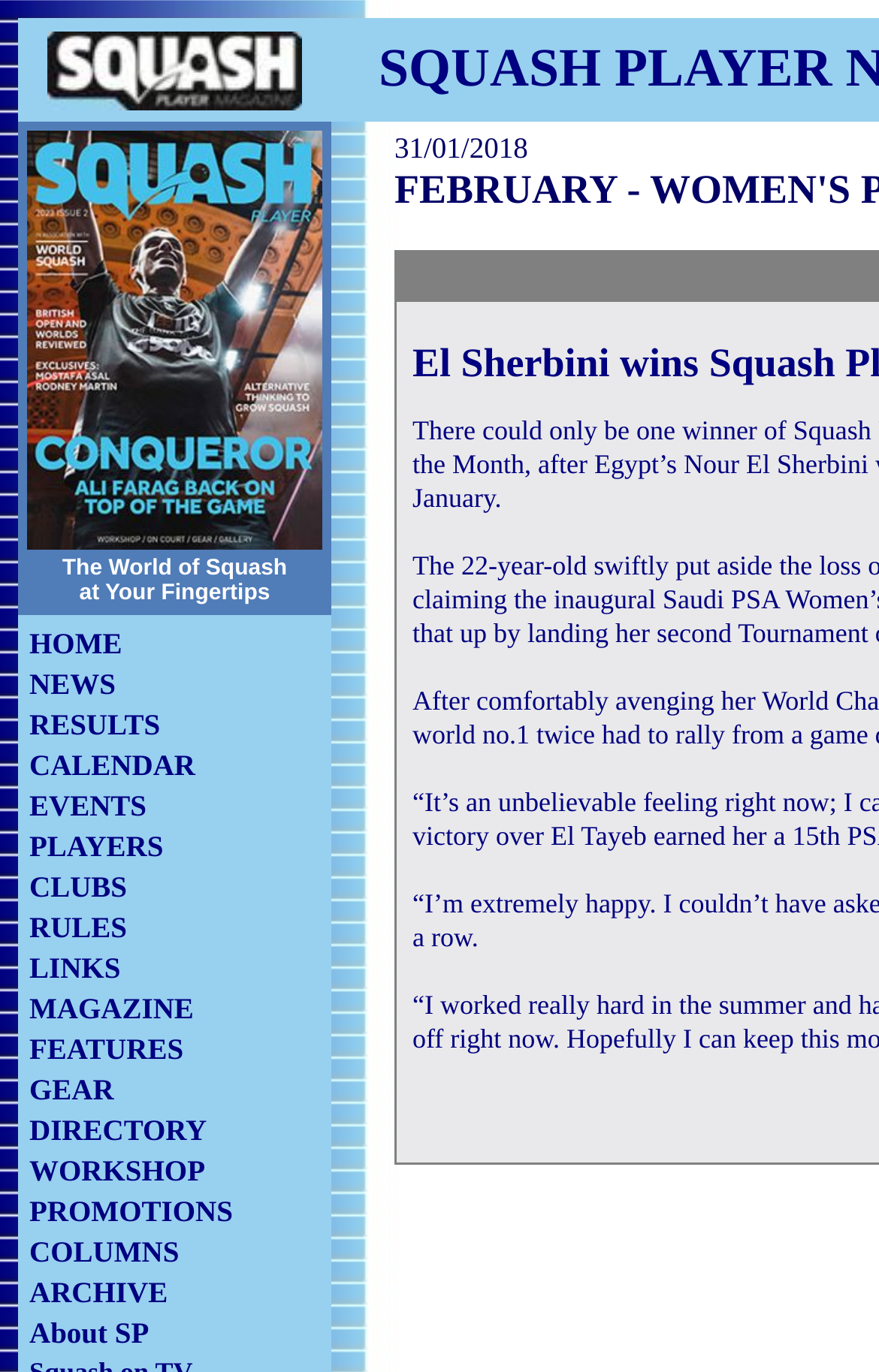What is the theme of the image on the top-left corner? Examine the screenshot and reply using just one word or a brief phrase.

Squash